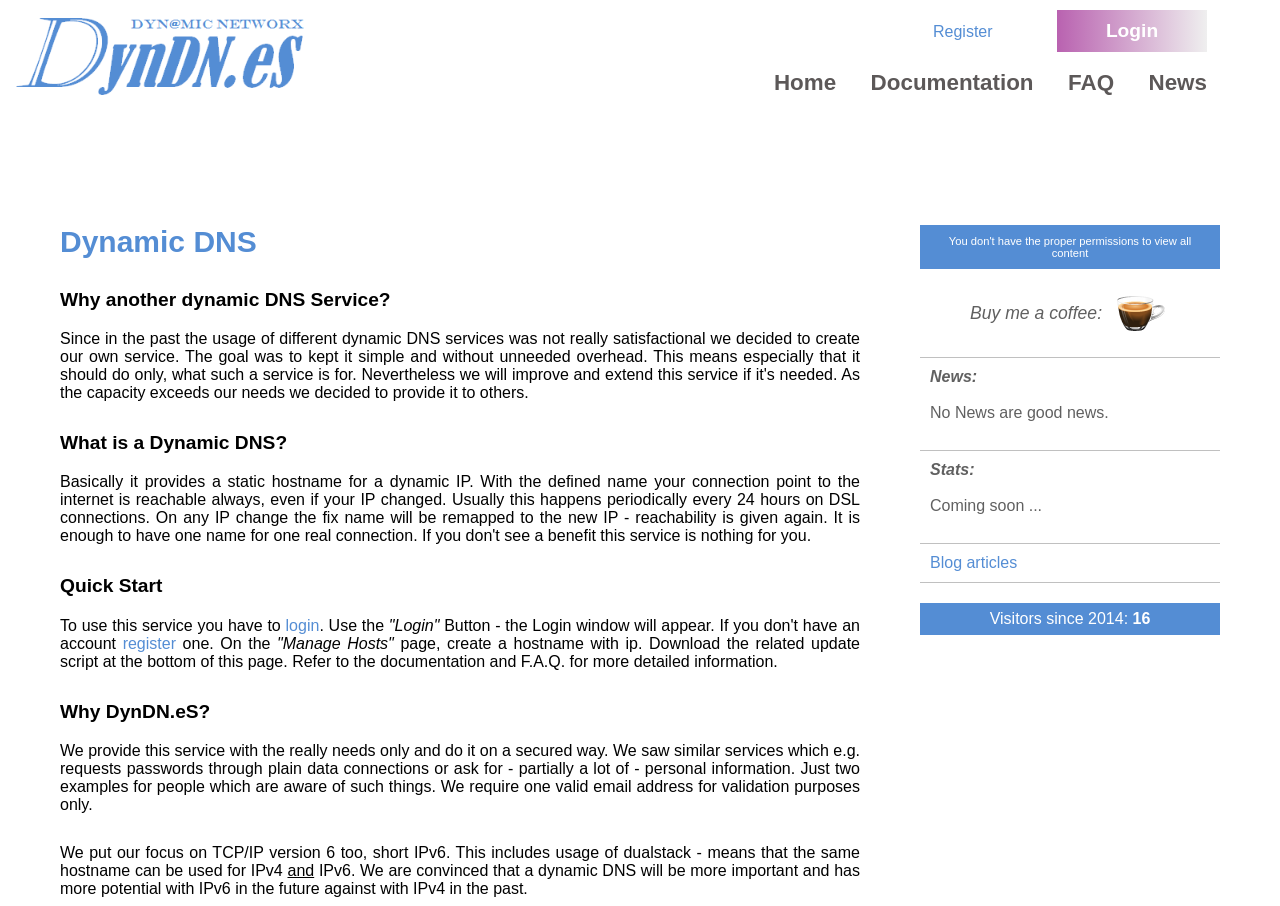Illustrate the webpage with a detailed description.

The webpage is about DynDNS Service, a free dynamic DNS service. At the top, there are several buttons, including "Register", "Login", "Home", "Documentation", "FAQ", and "News", aligned horizontally. Below these buttons, there are several headings, including "Dynamic DNS", "Why another dynamic DNS Service?", "What is a Dynamic DNS?", "Quick Start", and "Why DynDN.eS?".

The main content of the webpage is divided into sections. The first section explains how to use the service, stating that users need to login or register to use the service. It also provides a brief guide on how to create a hostname with an IP address and download the related update script.

The second section, "Why DynDN.eS?", explains the benefits of using this service, highlighting its secure approach and focus on TCP/IP version 6. The section also mentions that the service only requires a valid email address for validation purposes.

At the bottom of the page, there are additional sections, including "News" and "Stats", which currently do not have any updates. There is also a link to "Blog articles" and a counter showing the number of visitors since 2014, which is 16. On the right side of the page, there is a "Buy me a coffee" section with a PayPal button.